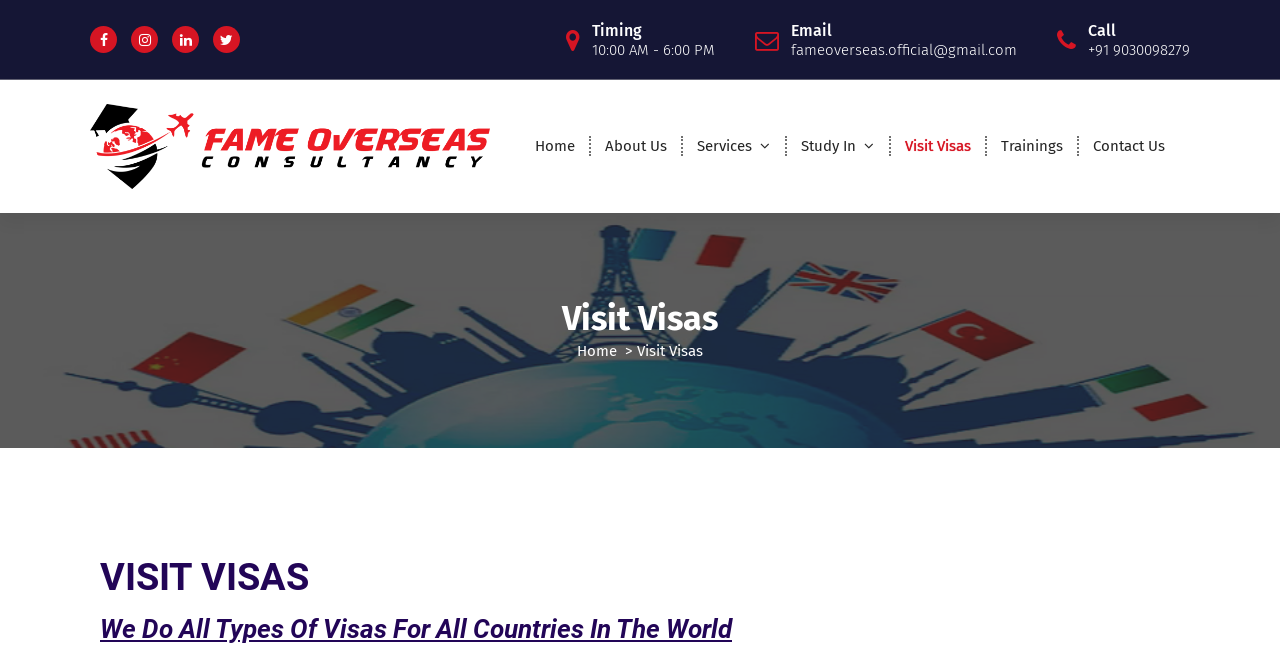Give a concise answer using one word or a phrase to the following question:
What is the name of the consultancy?

Fame Overseas Consultants